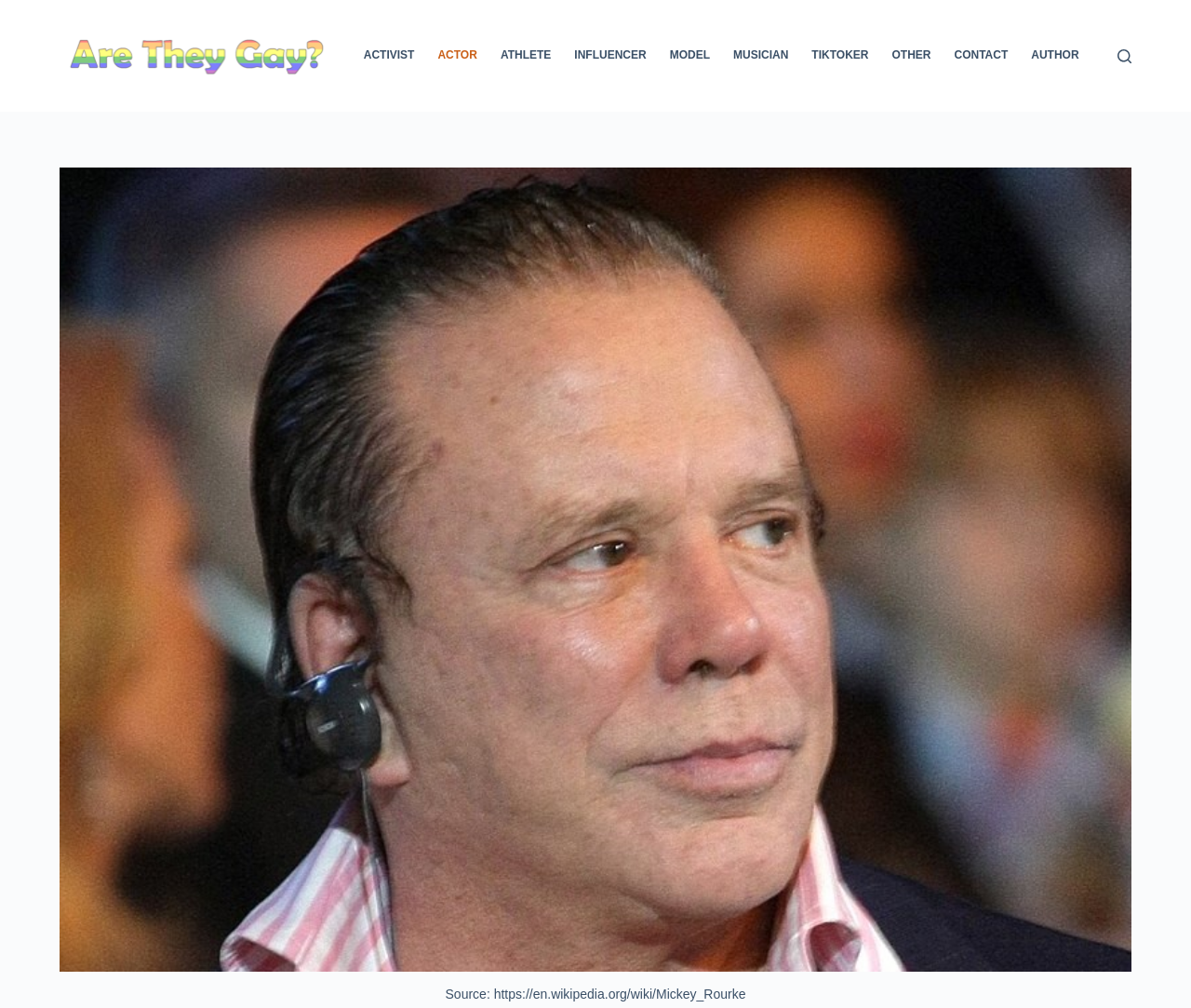Find the primary header on the webpage and provide its text.

Is Mickey Rourke Gay?